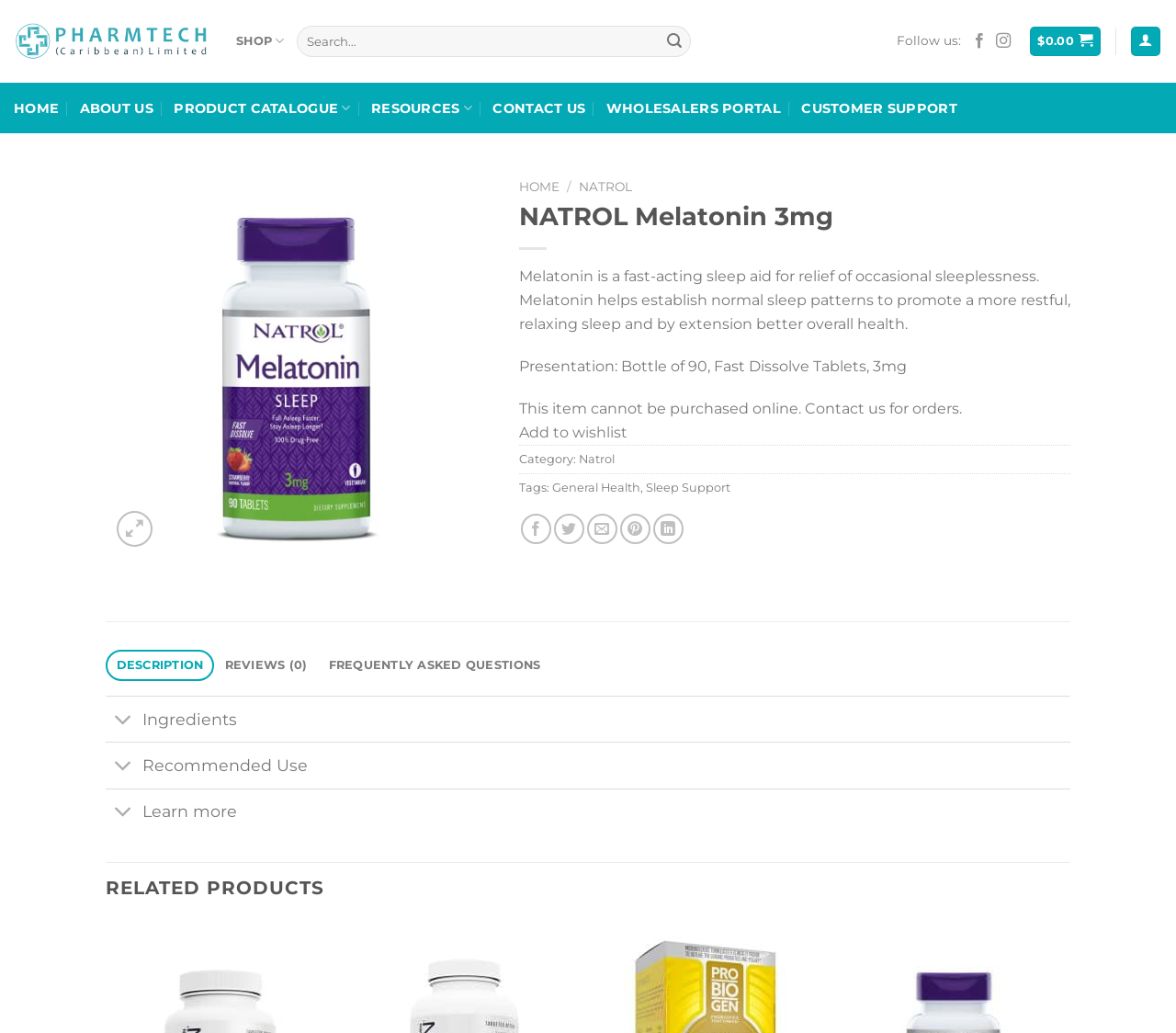Indicate the bounding box coordinates of the element that needs to be clicked to satisfy the following instruction: "Add to wishlist". The coordinates should be four float numbers between 0 and 1, i.e., [left, top, right, bottom].

[0.363, 0.217, 0.406, 0.251]